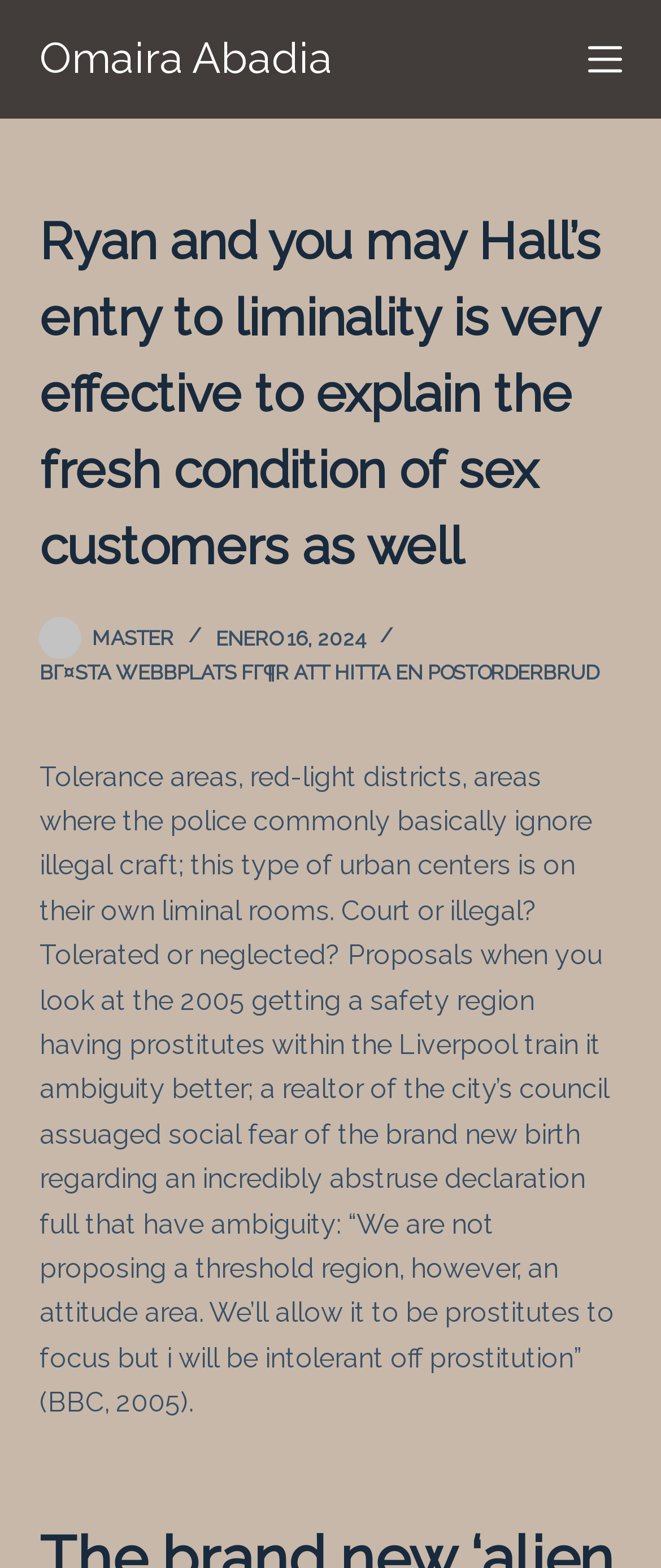What is the language of the webpage?
Please ensure your answer is as detailed and informative as possible.

The answer can be inferred by looking at the language used in the static text elements, such as 'Saltar al contenido' and 'ENERO 16, 2024', which are in Spanish.